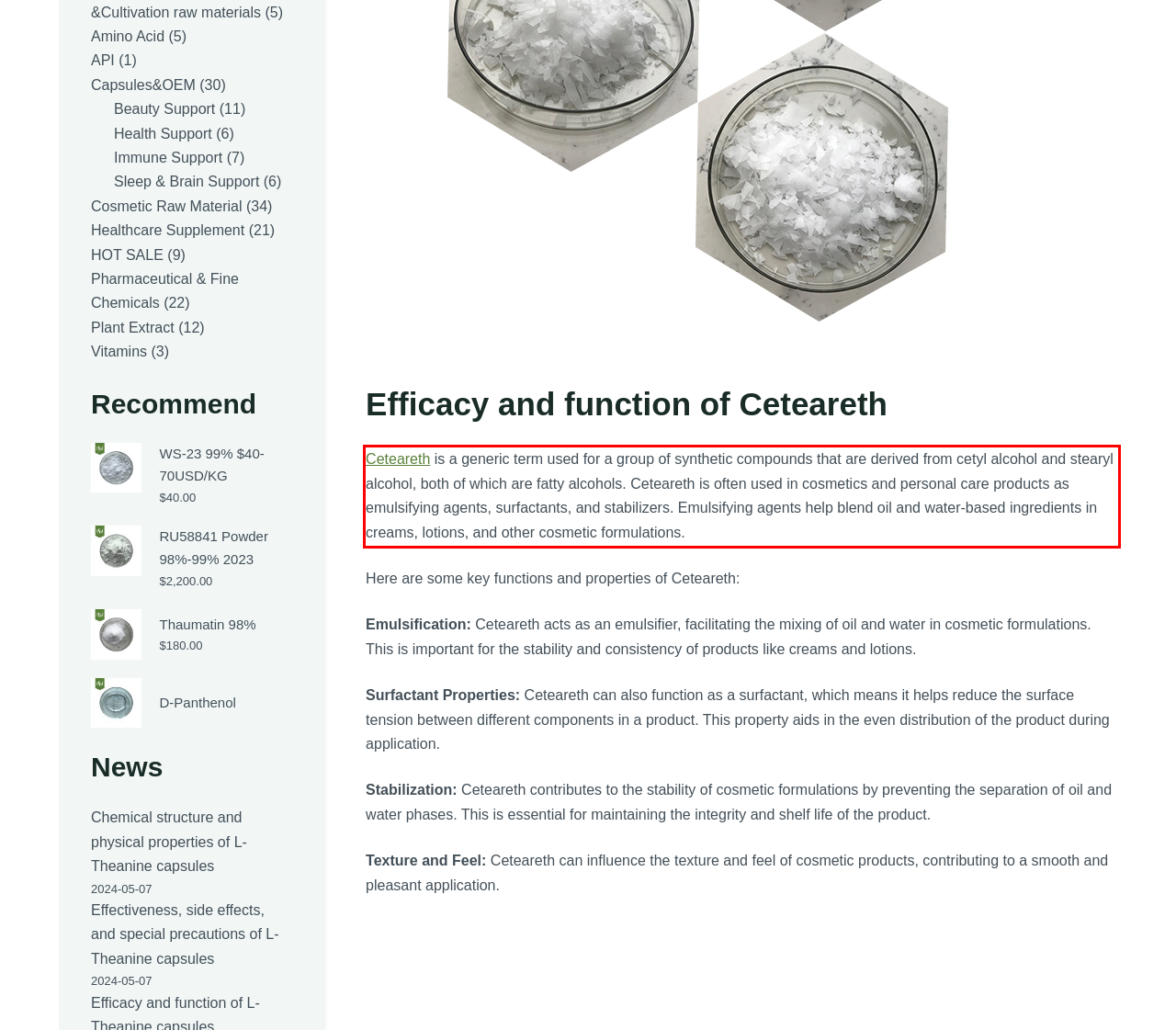You have a screenshot of a webpage with a red bounding box. Identify and extract the text content located inside the red bounding box.

Ceteareth is a generic term used for a group of synthetic compounds that are derived from cetyl alcohol and stearyl alcohol, both of which are fatty alcohols. Ceteareth is often used in cosmetics and personal care products as emulsifying agents, surfactants, and stabilizers. Emulsifying agents help blend oil and water-based ingredients in creams, lotions, and other cosmetic formulations.